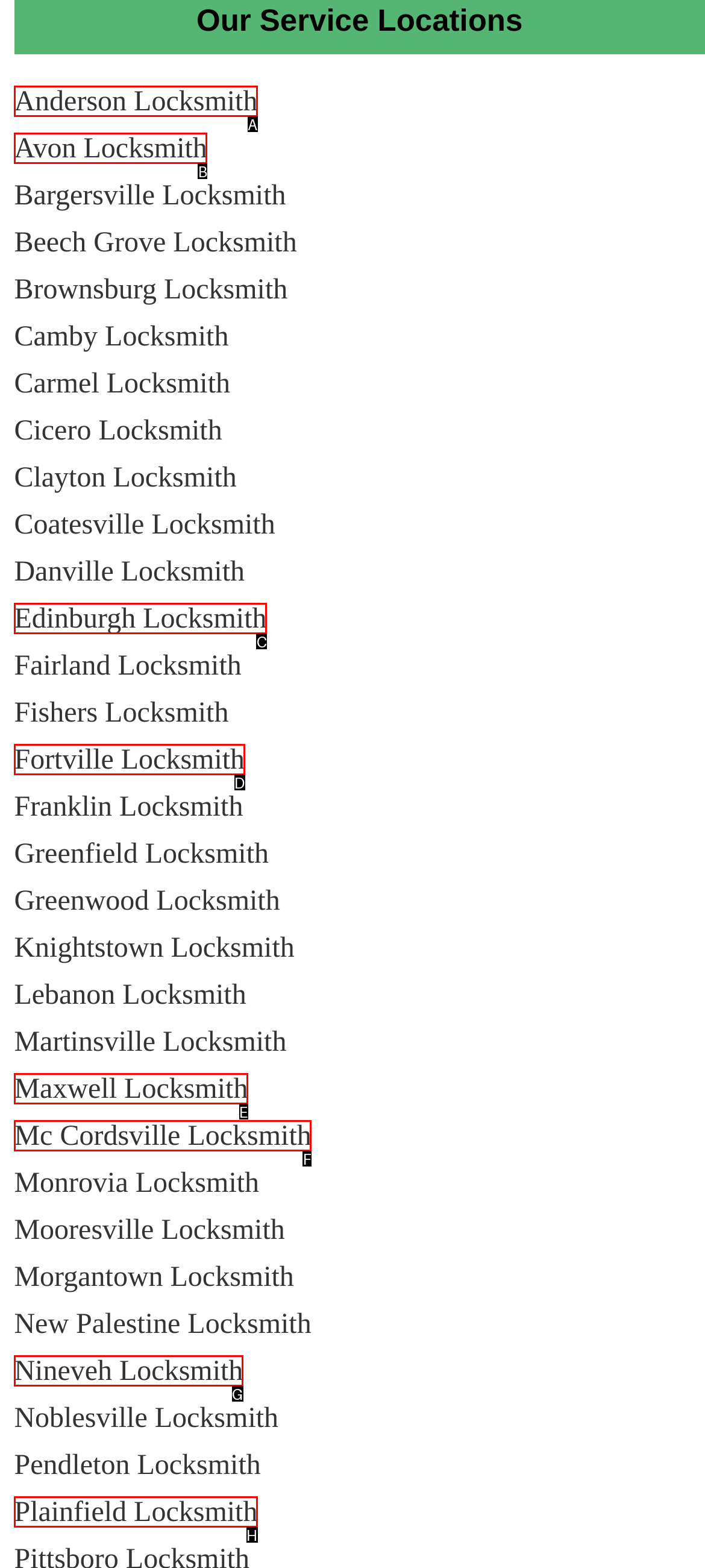Identify which HTML element matches the description: Anderson Locksmith. Answer with the correct option's letter.

A